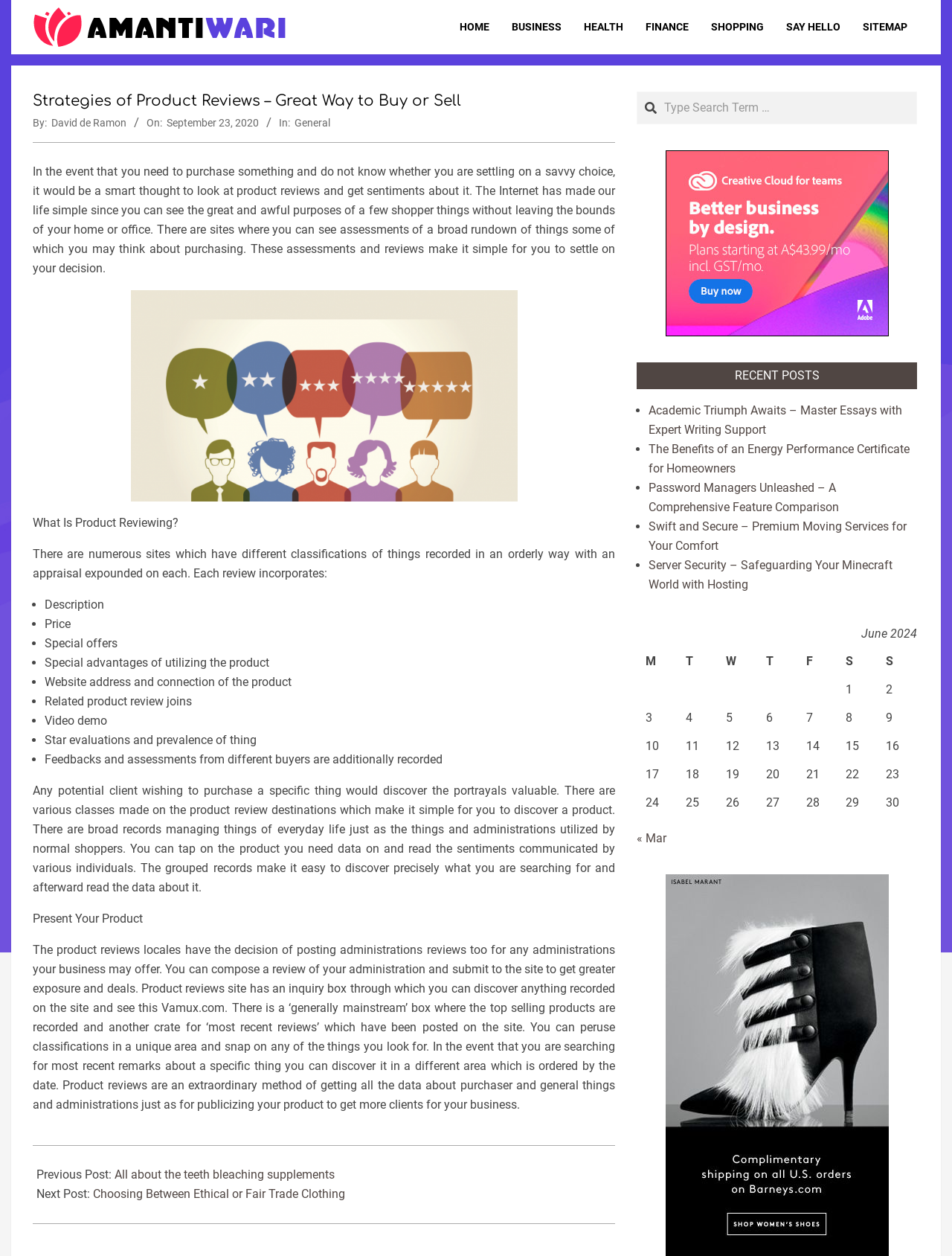Describe the entire webpage, focusing on both content and design.

This webpage is about strategies of product reviews, with a focus on buying or selling products. At the top, there is a header section with a logo and a navigation menu consisting of eight links: "HOME", "BUSINESS", "HEALTH", "FINANCE", "SHOPPING", "SAY HELLO", "SITEMAP", and a search bar. Below the header, there is a title "Strategies of Product Reviews – Great Way to Buy or Sell" followed by the author's name "David de Ramon" and the date "Wednesday, September 23, 2020, 10:36 am".

The main content of the webpage is an article about product reviews, which is divided into several sections. The first section explains the importance of product reviews in making informed purchasing decisions. There is an image related to online product reviews in this section. The second section describes what product reviewing is, and lists the various aspects of a product that are typically reviewed, such as description, price, special offers, and website address.

The article continues with a section on how product reviews can be useful for potential buyers, and how they can be categorized and searched on review websites. There is a section on presenting one's own product on review websites, which can help increase exposure and sales.

At the bottom of the webpage, there are several sections, including "Previous Post" and "Next Post" links, a "RECENT POSTS" section with five links to other articles, and a calendar table for June 2024.